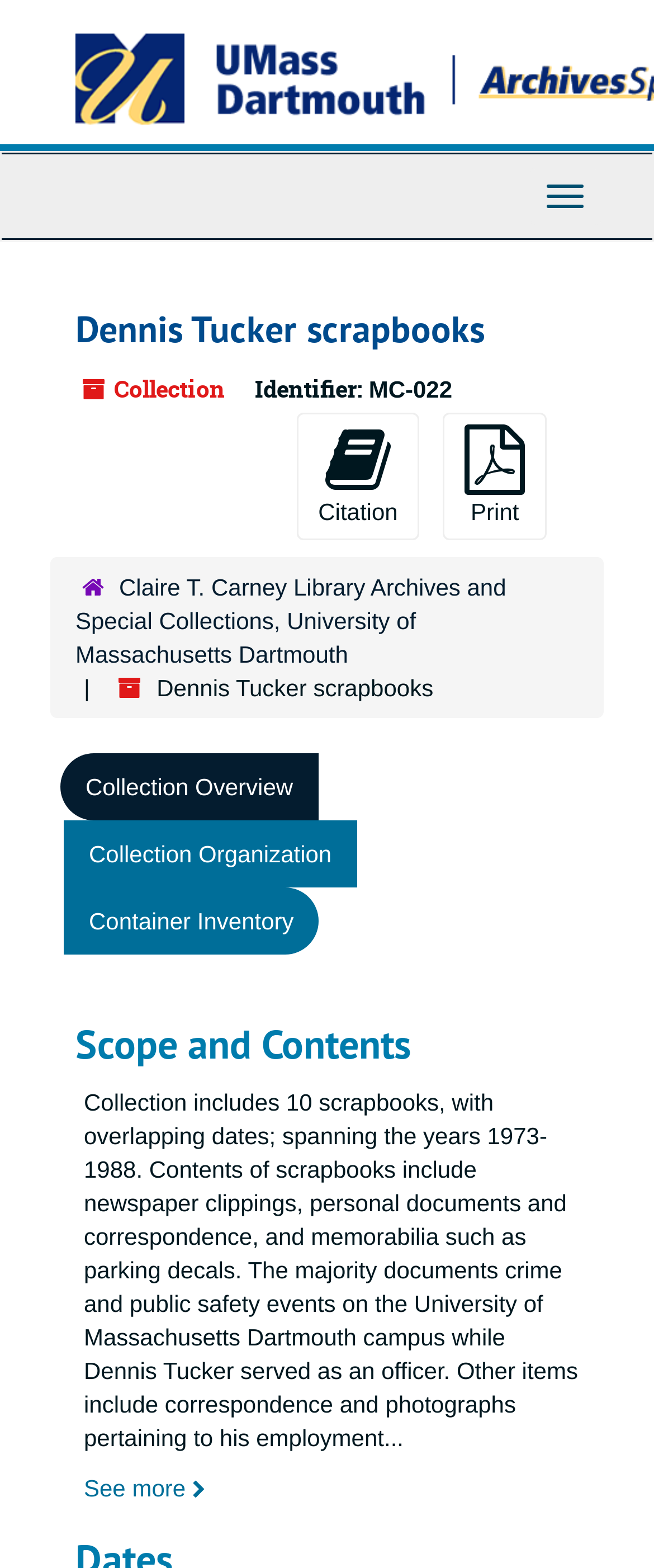What is the occupation of Dennis Tucker?
We need a detailed and exhaustive answer to the question. Please elaborate.

I found the answer by reading the text under 'Scope and Contents' which mentions that Dennis Tucker served as an officer on the University of Massachusetts Dartmouth campus.